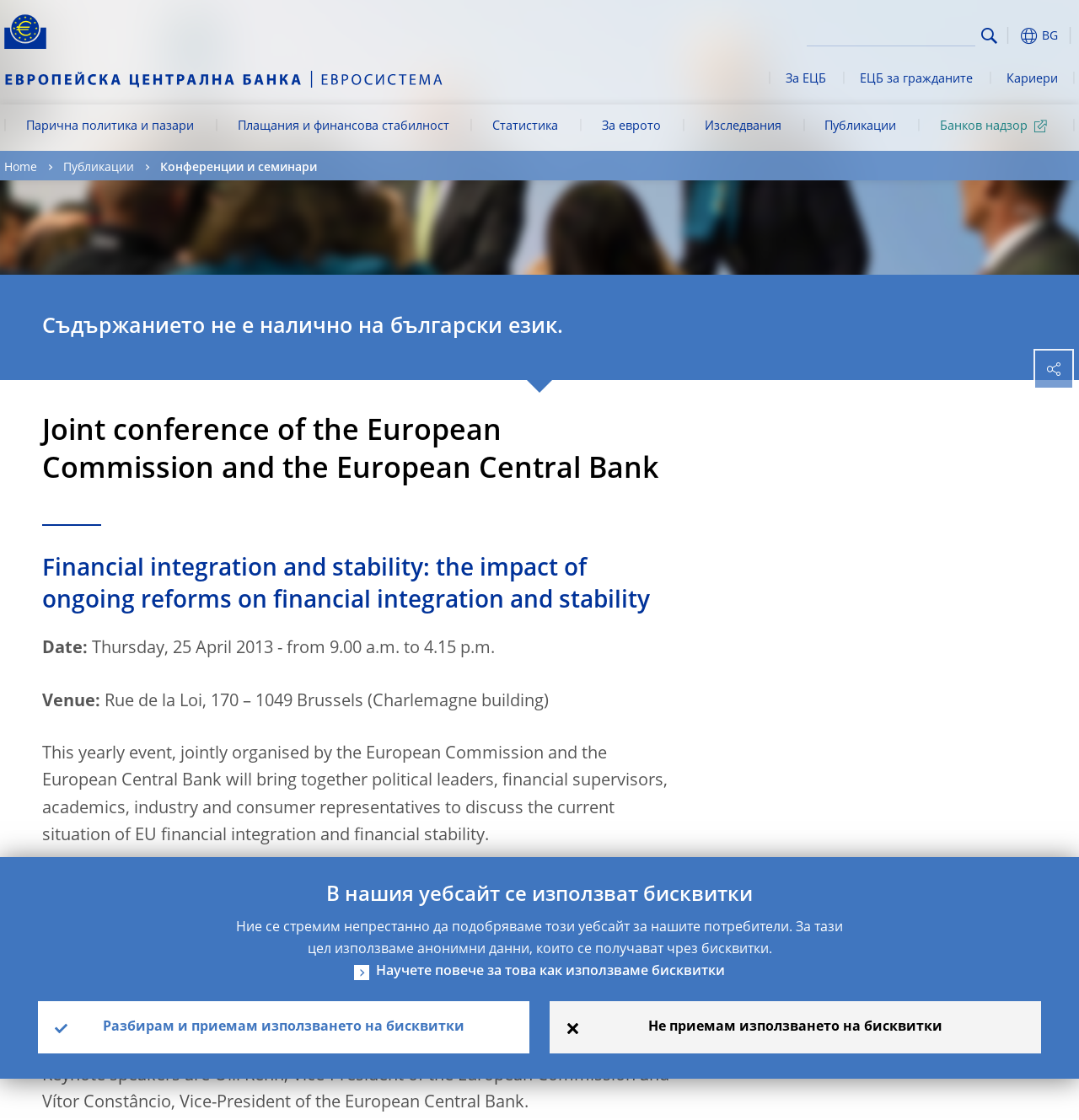Give the bounding box coordinates for the element described by: "ЕЦБ за гражданите".

[0.781, 0.051, 0.917, 0.093]